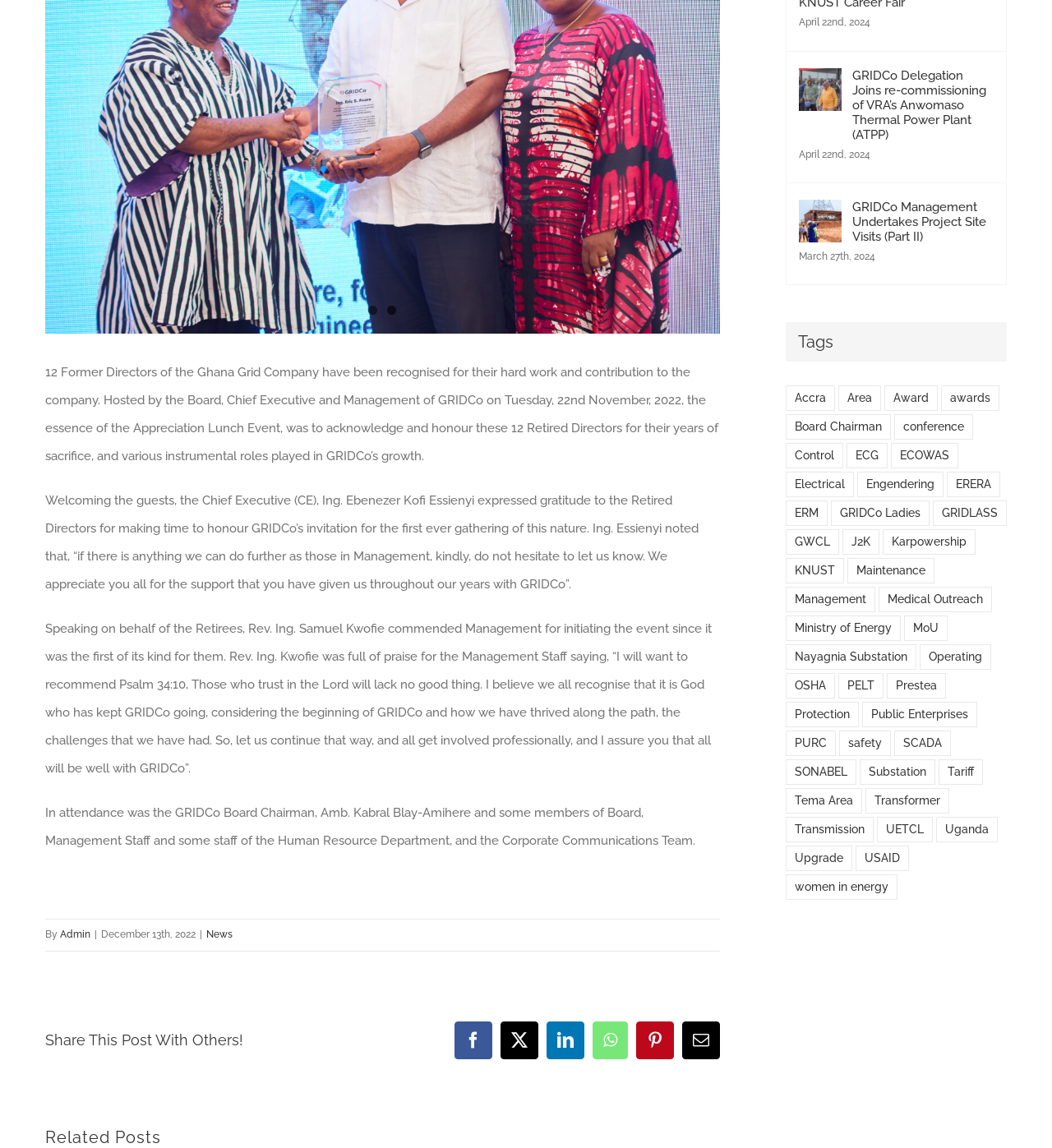Find the bounding box of the UI element described as follows: "Management".

[0.747, 0.511, 0.832, 0.533]